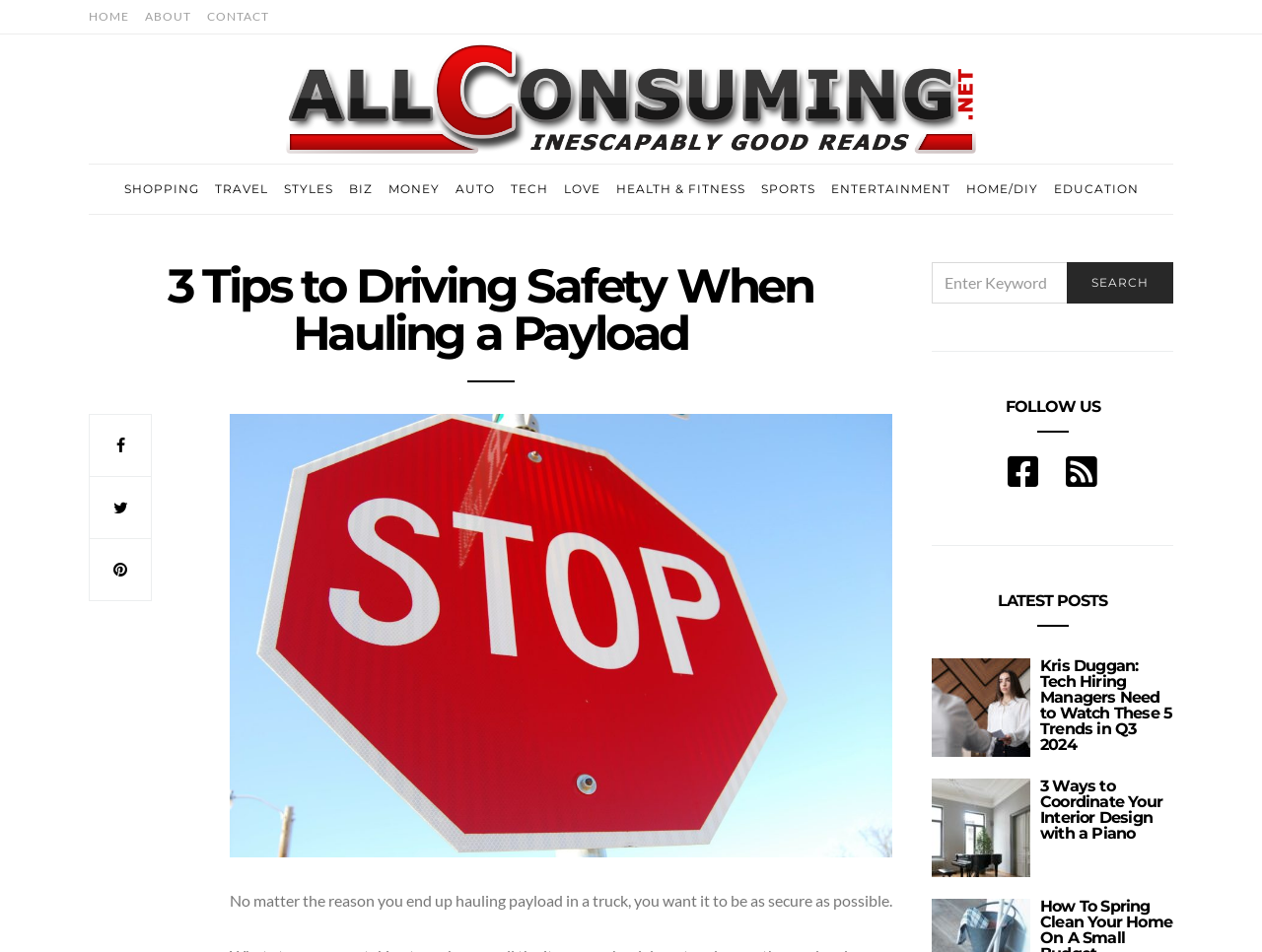Summarize the webpage in an elaborate manner.

This webpage is about a blog article titled "3 Tips to Driving Safety When Hauling a Payload" on a website called "All Consuming". At the top of the page, there is a navigation menu with links to "HOME", "ABOUT", "CONTACT", and the website's logo, which is an image. Below the navigation menu, there are several categories listed, including "SHOPPING", "TRAVEL", "STYLES", and others.

The main content of the page is the article, which has a heading and a brief introduction that reads, "No matter the reason you end up hauling payload in a truck, you want it to be as secure as possible." The article is divided into sections, but the content is not provided in the accessibility tree.

On the right side of the page, there is a search bar with a label "SEARCH FOR:" and a button to submit the search query. Below the search bar, there are links to follow the website on social media platforms, labeled "FOLLOW US". Further down, there is a section titled "LATEST POSTS" that lists two recent articles with headings and links to read more.

The webpage has a clean and organized layout, with clear headings and concise text. There are several links and buttons throughout the page, but no images other than the website's logo.